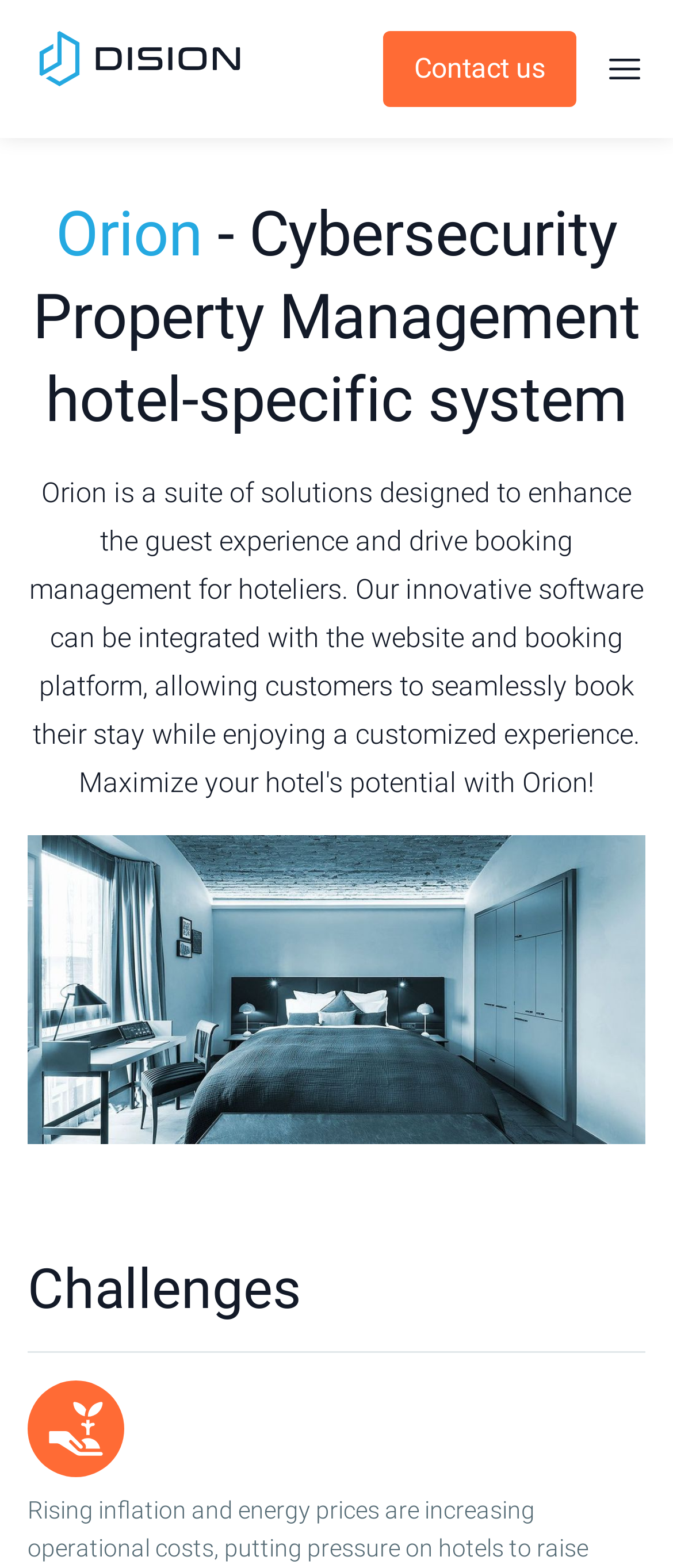Provide the bounding box coordinates, formatted as (top-left x, top-left y, bottom-right x, bottom-right y), with all values being floating point numbers between 0 and 1. Identify the bounding box of the UI element that matches the description: parent_node: Contact us

[0.041, 0.02, 0.374, 0.055]